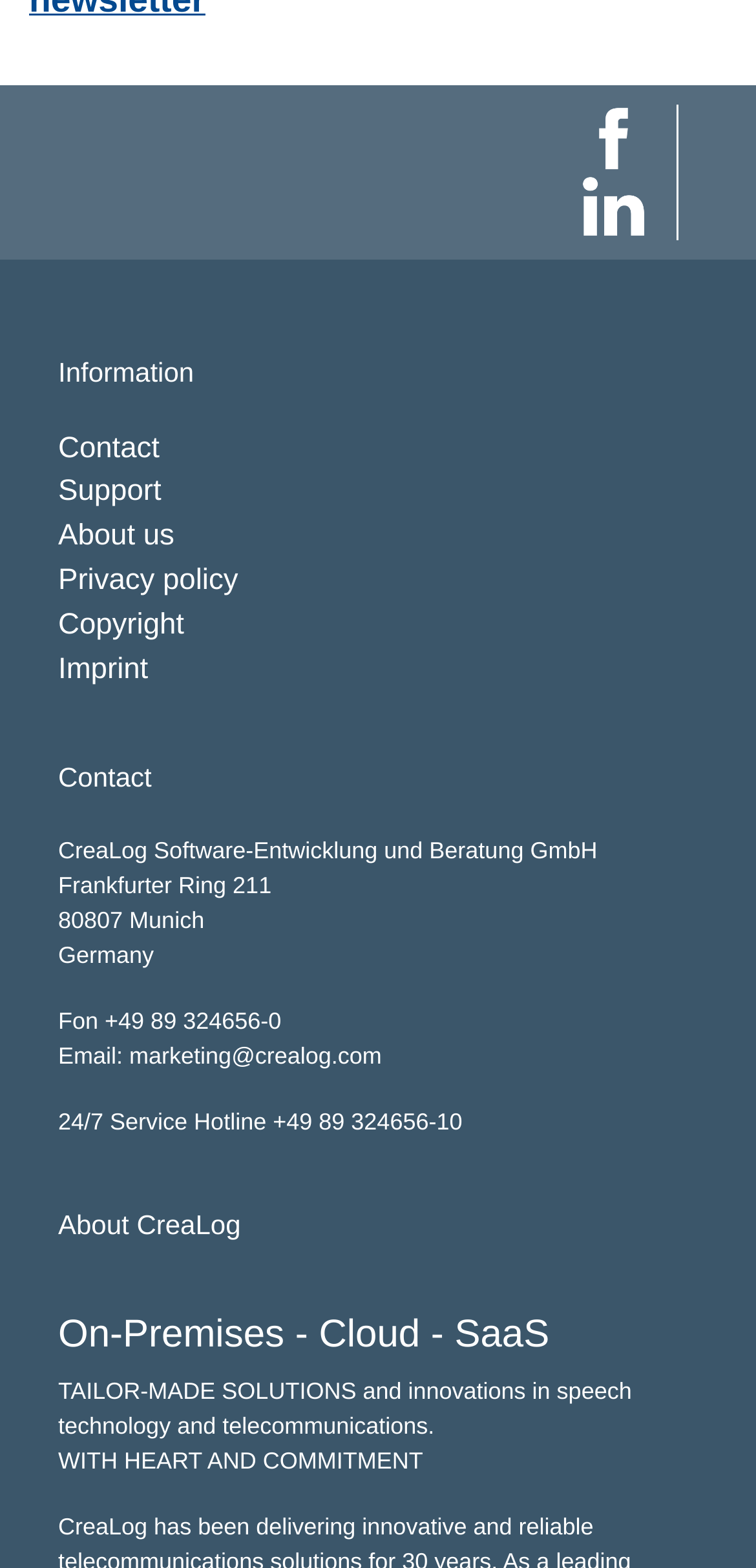Please identify the bounding box coordinates of the element that needs to be clicked to perform the following instruction: "Send an email to marketing@crealog.com".

[0.171, 0.665, 0.505, 0.682]